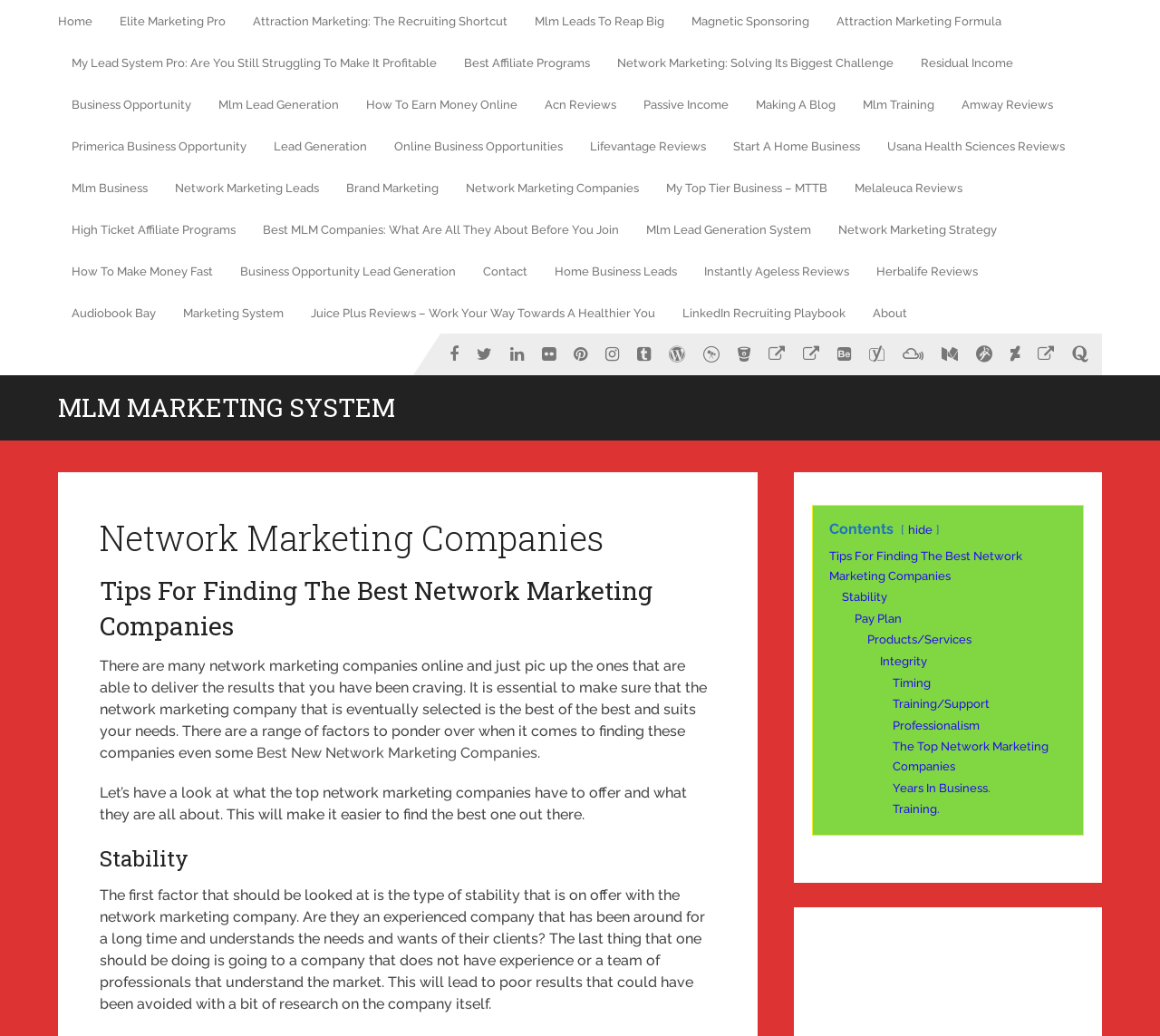Produce an extensive caption that describes everything on the webpage.

This webpage is about network marketing companies and provides information on how to find the best ones. At the top, there are several links to different sections of the website, including "Home", "Elite Marketing Pro", and "Attraction Marketing Formula". Below these links, there is a heading "MLM MARKETING SYSTEM" followed by a subheading "Network Marketing Companies" and a paragraph of text that discusses the importance of finding the right network marketing company.

To the right of this text, there are several social media links, represented by icons. Below the text, there are more links to different sections of the website, including "Best Affiliate Programs", "Residual Income", and "Business Opportunity". These links are organized into several rows, with about 10 links per row.

Further down the page, there is a heading "Tips For Finding The Best Network Marketing Companies" followed by a subheading "Stability" and a paragraph of text that discusses the importance of stability when choosing a network marketing company. There is also a table of contents on the right side of the page, with links to different sections of the article.

Overall, the webpage appears to be a resource for people interested in network marketing, providing information on how to find the best companies and what to look for when choosing a company.